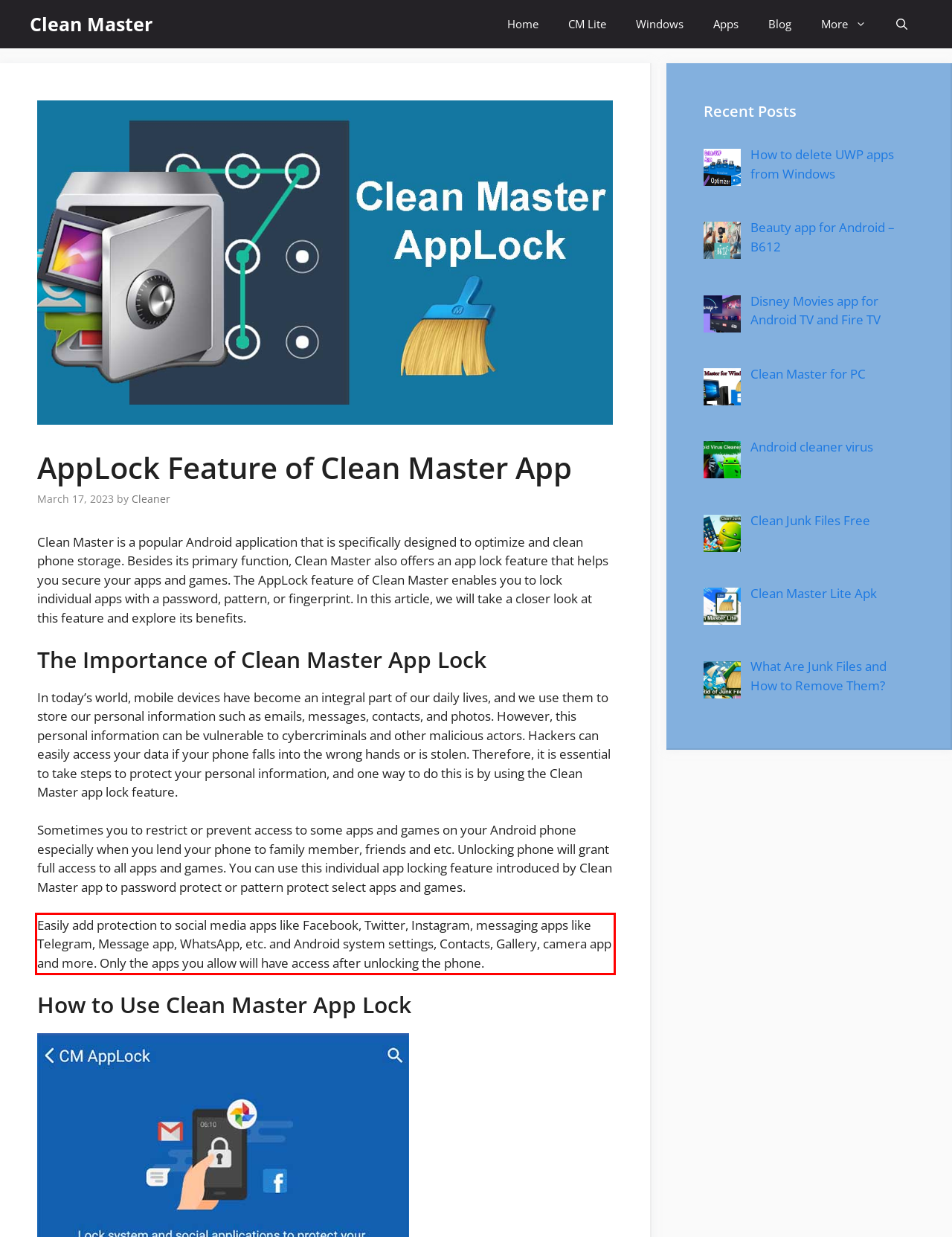Identify the text inside the red bounding box on the provided webpage screenshot by performing OCR.

Easily add protection to social media apps like Facebook, Twitter, Instagram, messaging apps like Telegram, Message app, WhatsApp, etc. and Android system settings, Contacts, Gallery, camera app and more. Only the apps you allow will have access after unlocking the phone.